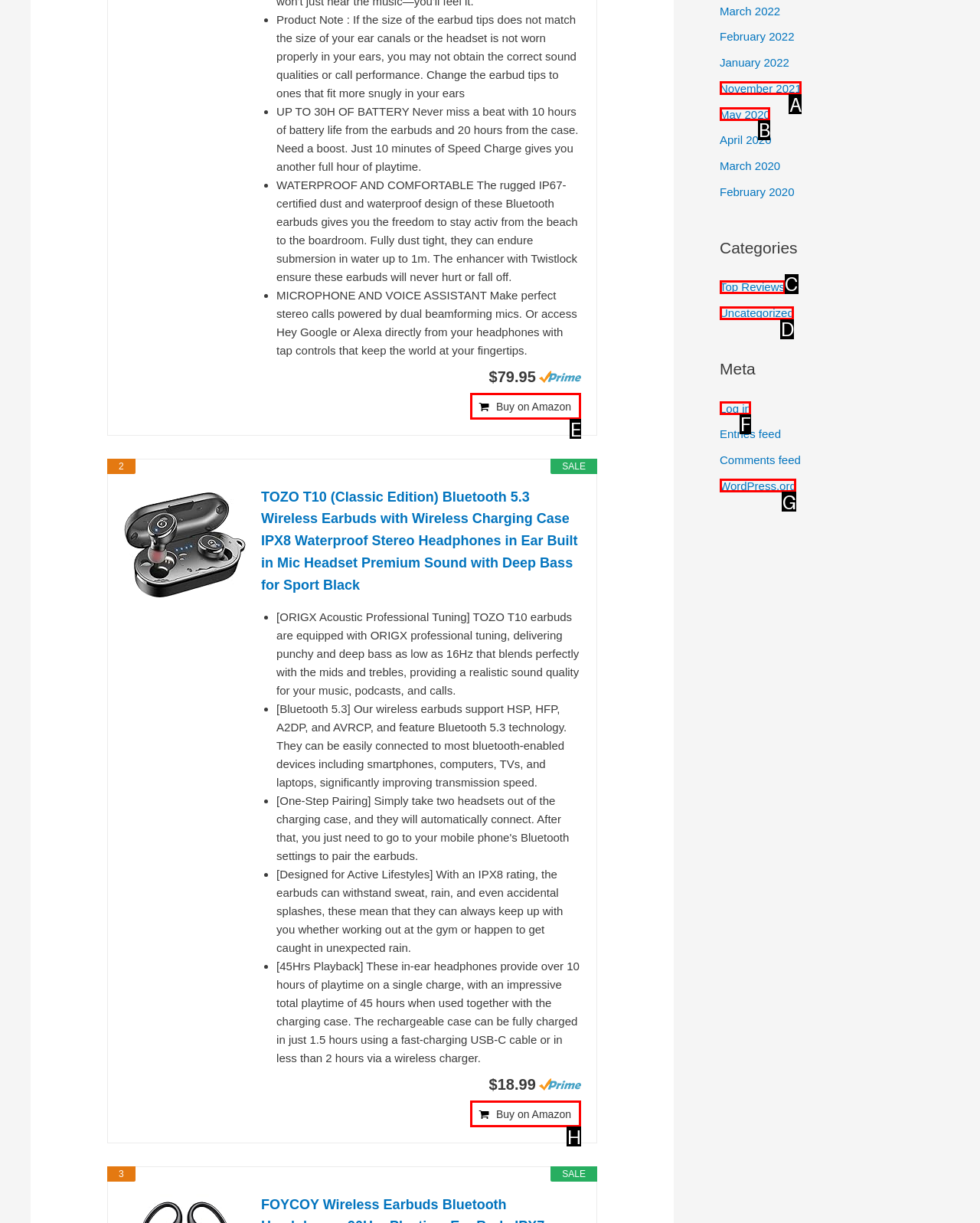Tell me which one HTML element best matches the description: Buy on Amazon Answer with the option's letter from the given choices directly.

E